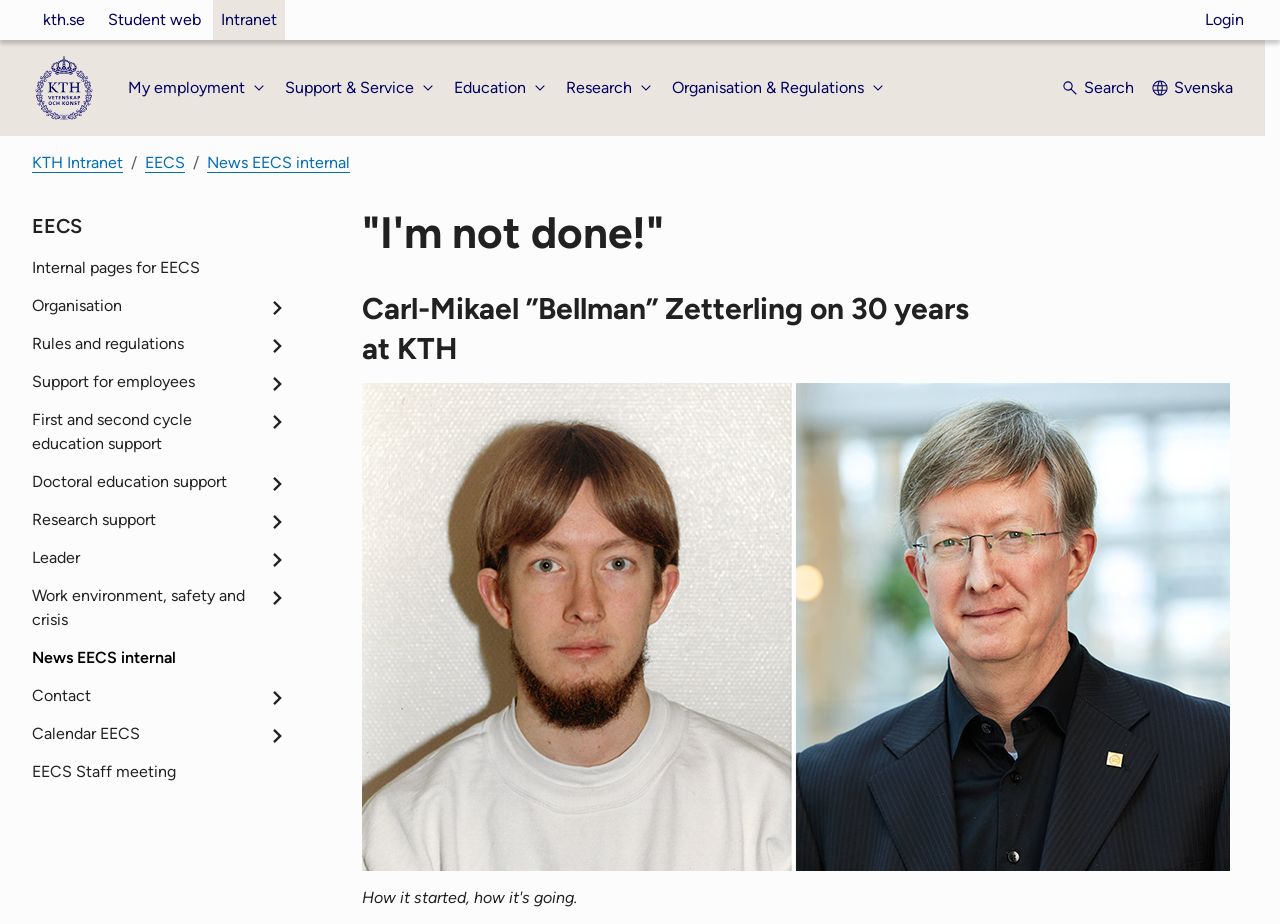Detail the webpage's structure and highlights in your description.

The webpage appears to be an internal page for the EECS department at KTH, a Swedish university. At the top left, there is a navigation menu with links to "Websites", "kth.se", "Student web", and "Intranet". To the right of this menu, there is a "Login" link. Below the navigation menu, there is a figure with an image that links to KTH's start page.

The main menu is located below the figure, spanning across the page. It consists of six buttons: "My employment", "Support & Service", "Education", "Research", "Organisation & Regulations", and "Search". To the right of the search button, there is a link to switch the language to Swedish.

Below the main menu, there is a breadcrumb navigation menu with links to "KTH Intranet", "EECS", and "News EECS internal". This is followed by a sub-menu with links to various internal pages for EECS, including "Internal pages for EECS", "Organisation", "Rules and regulations", and several others.

The main content of the page appears to be a news article titled "I'm not done!" with a heading that reads "Carl-Mikael ”Bellman” Zetterling on 30 years at KTH". The article features an image with a caption, showing Bellman in 1992 and in the present day.